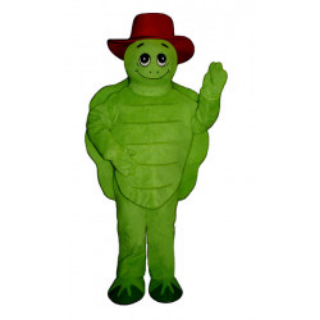Respond with a single word or short phrase to the following question: 
How much does the featured costume cost?

$1,160.00